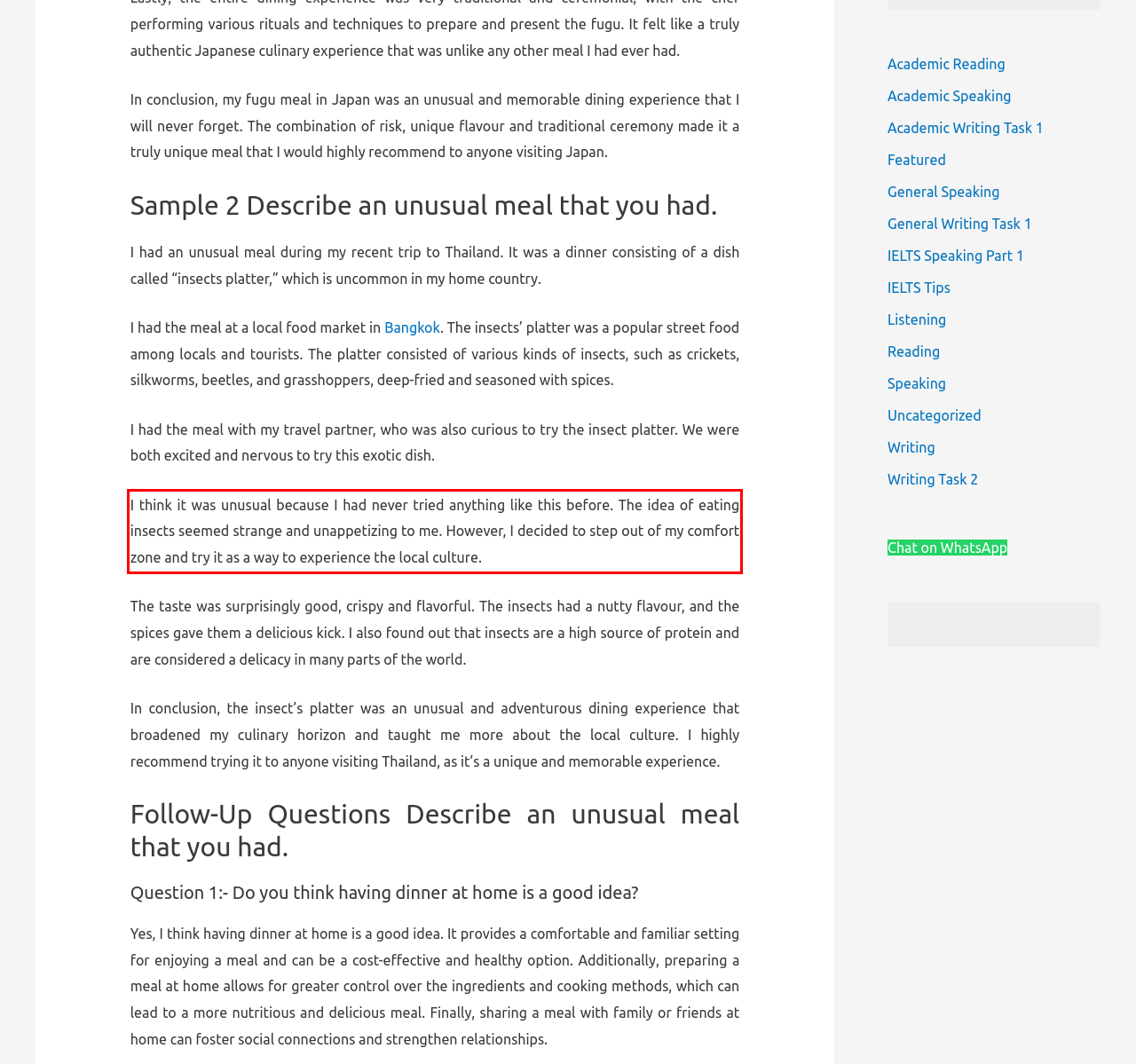Analyze the webpage screenshot and use OCR to recognize the text content in the red bounding box.

I think it was unusual because I had never tried anything like this before. The idea of eating insects seemed strange and unappetizing to me. However, I decided to step out of my comfort zone and try it as a way to experience the local culture.